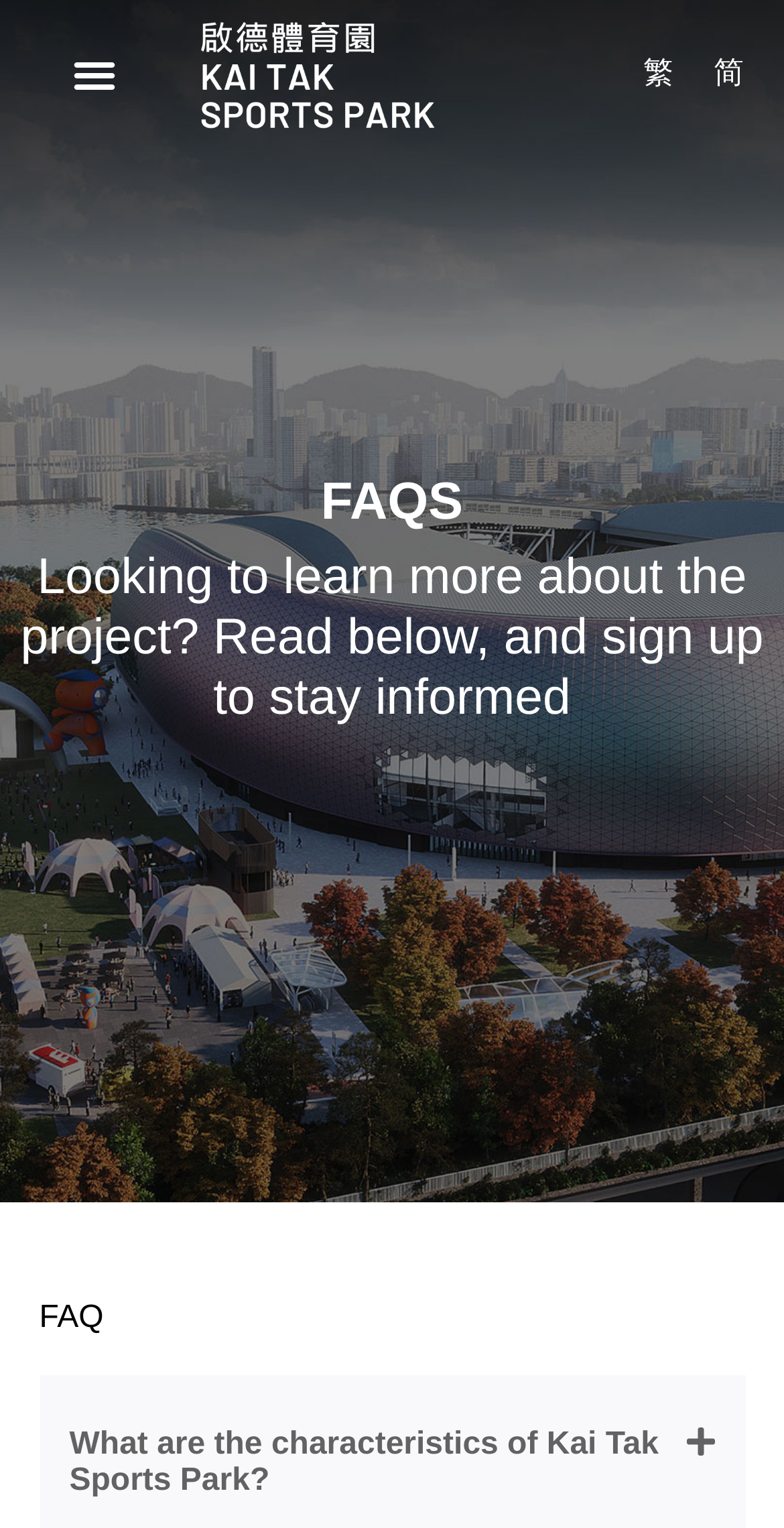What is the language option on the top right?
Can you offer a detailed and complete answer to this question?

By looking at the top right corner of the webpage, I can see two language options, which are '繁' and '简', indicating that the webpage is available in traditional and simplified Chinese.